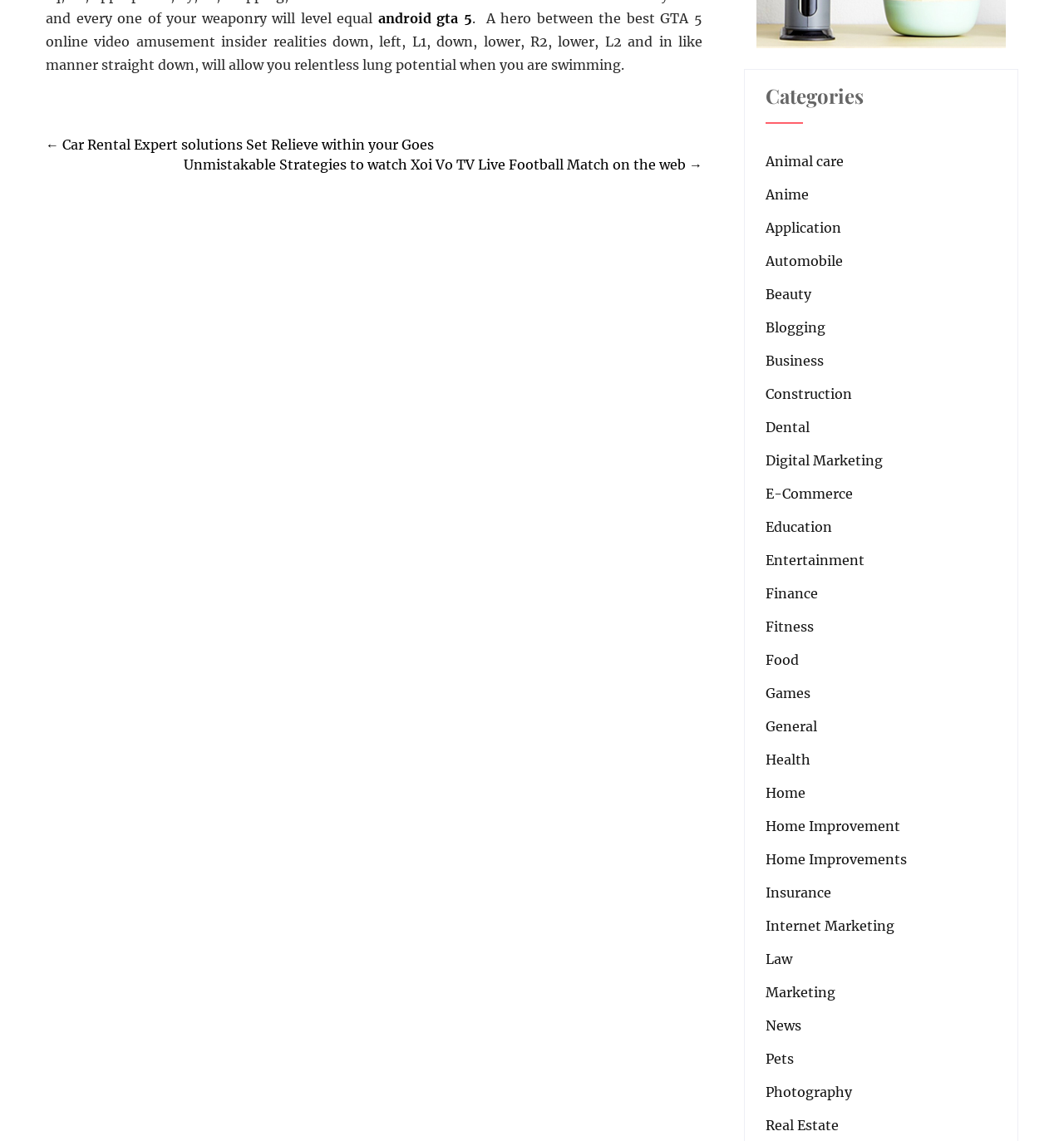What is the previous post about?
Using the visual information from the image, give a one-word or short-phrase answer.

Car Rental Expert solutions